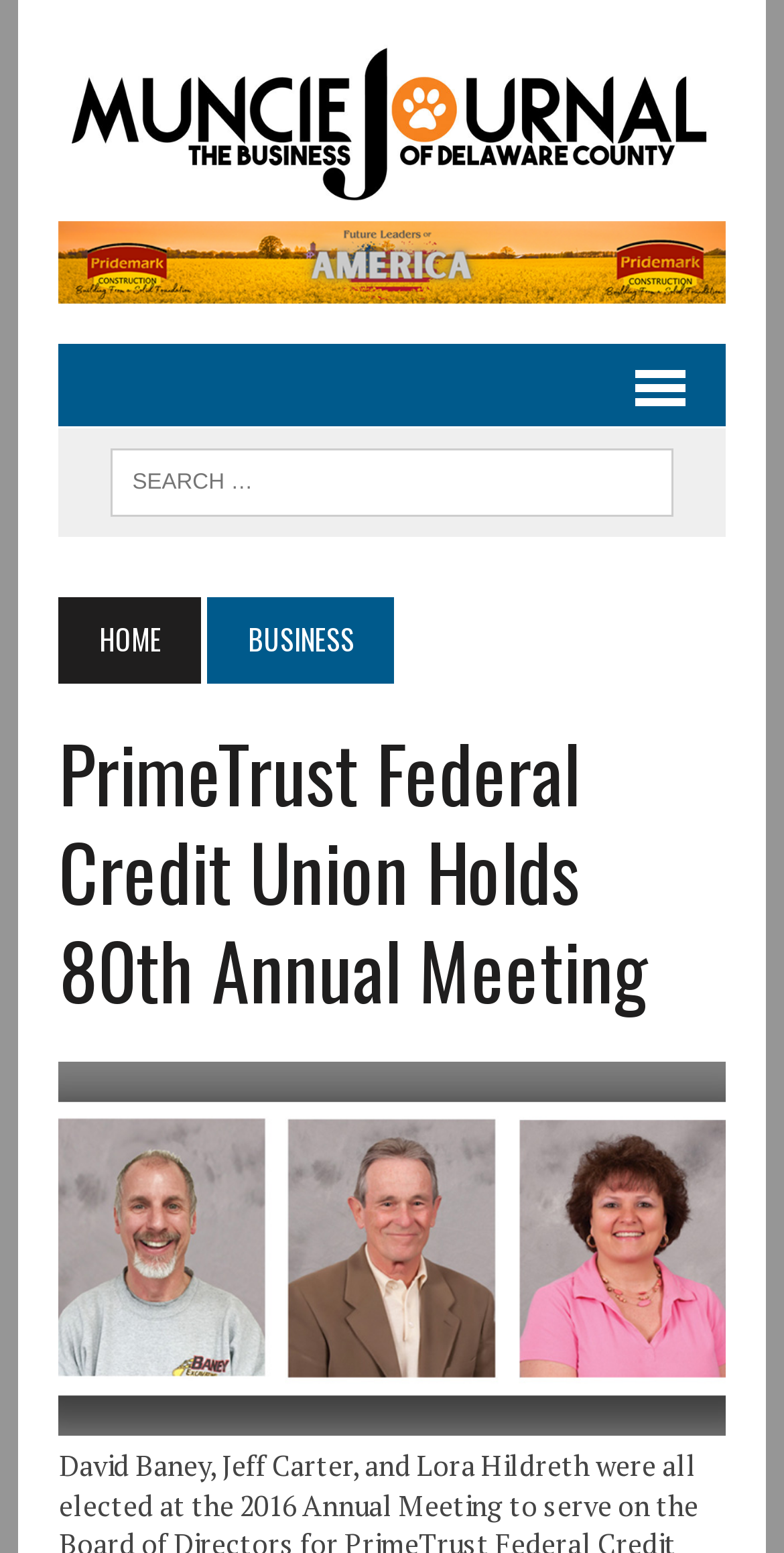Determine the main heading of the webpage and generate its text.

PrimeTrust Federal Credit Union Holds 80th Annual Meeting